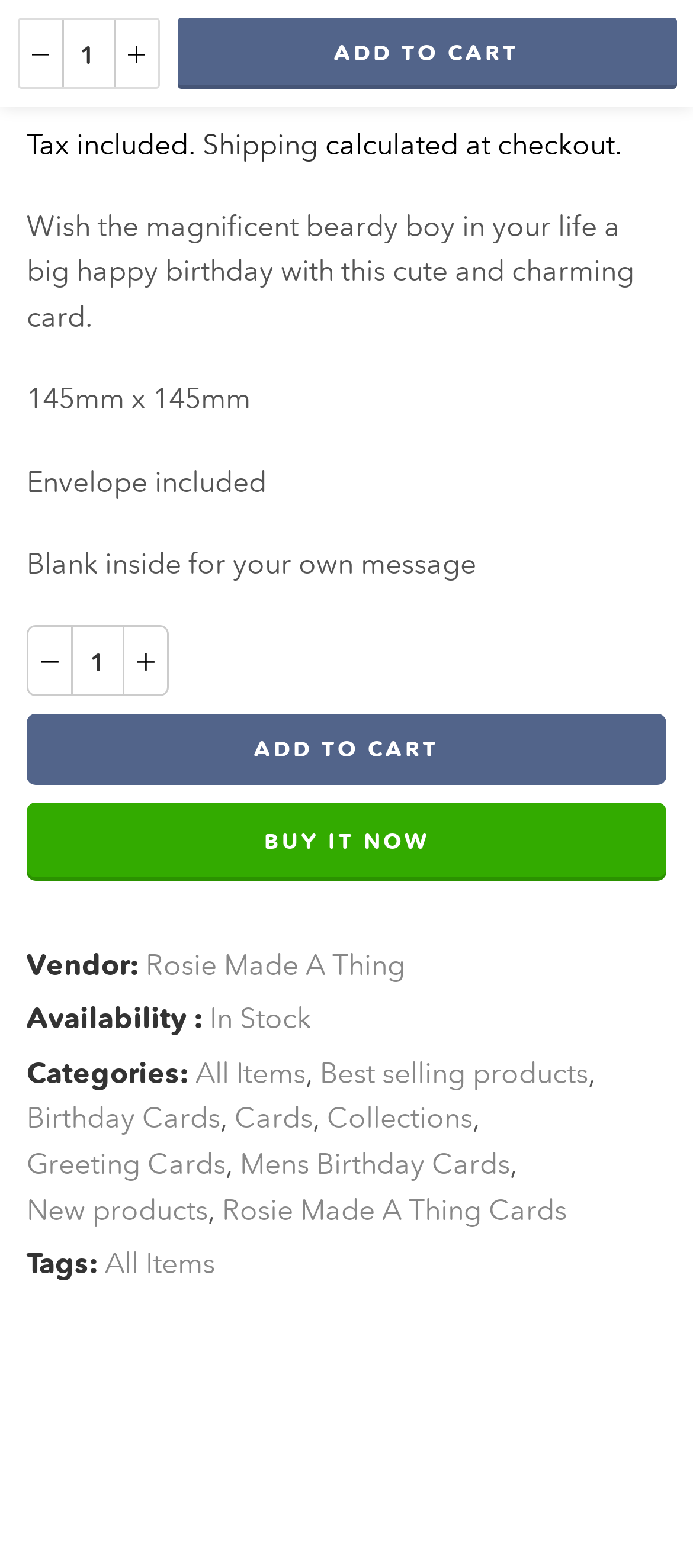Provide the bounding box coordinates of the UI element that matches the description: "Heal Your Hormones Phase 1".

None